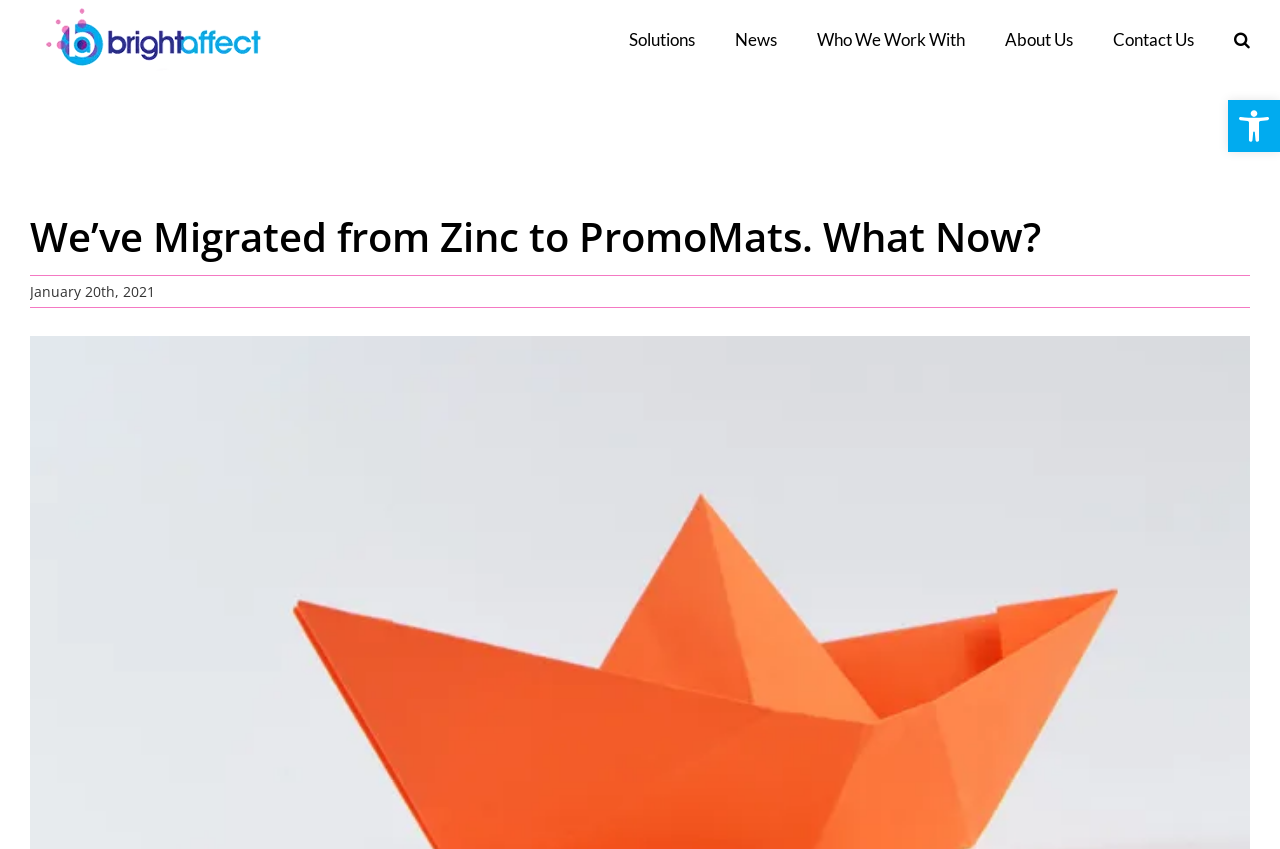Provide an in-depth description of the elements and layout of the webpage.

The webpage is about a blog post titled "We’ve Migrated from Zinc to PromoMats. What Now?" from Bright Affect. At the top left corner, there is a Bright Affect logo, which is an image. Next to it, there is a main menu navigation bar that spans across the top of the page, containing links to "Solutions", "News", "Who We Work With", "About Us", "Contact Us", and "Search". The search link is located at the top right corner.

Below the navigation bar, there is a heading that displays the title of the blog post. Underneath the heading, there is a date "January 20th, 2021" and a link to "View Larger Image", which suggests that there is an image associated with the blog post, although it is not explicitly described.

At the top right corner, there is a link to "Open toolbar Accessibility Tools" with an accompanying image labeled "Accessibility Tools". This suggests that the webpage has accessibility features available.

The meta description mentions CRM adoption, which is not explicitly mentioned on the webpage, but it may be related to the content of the blog post.